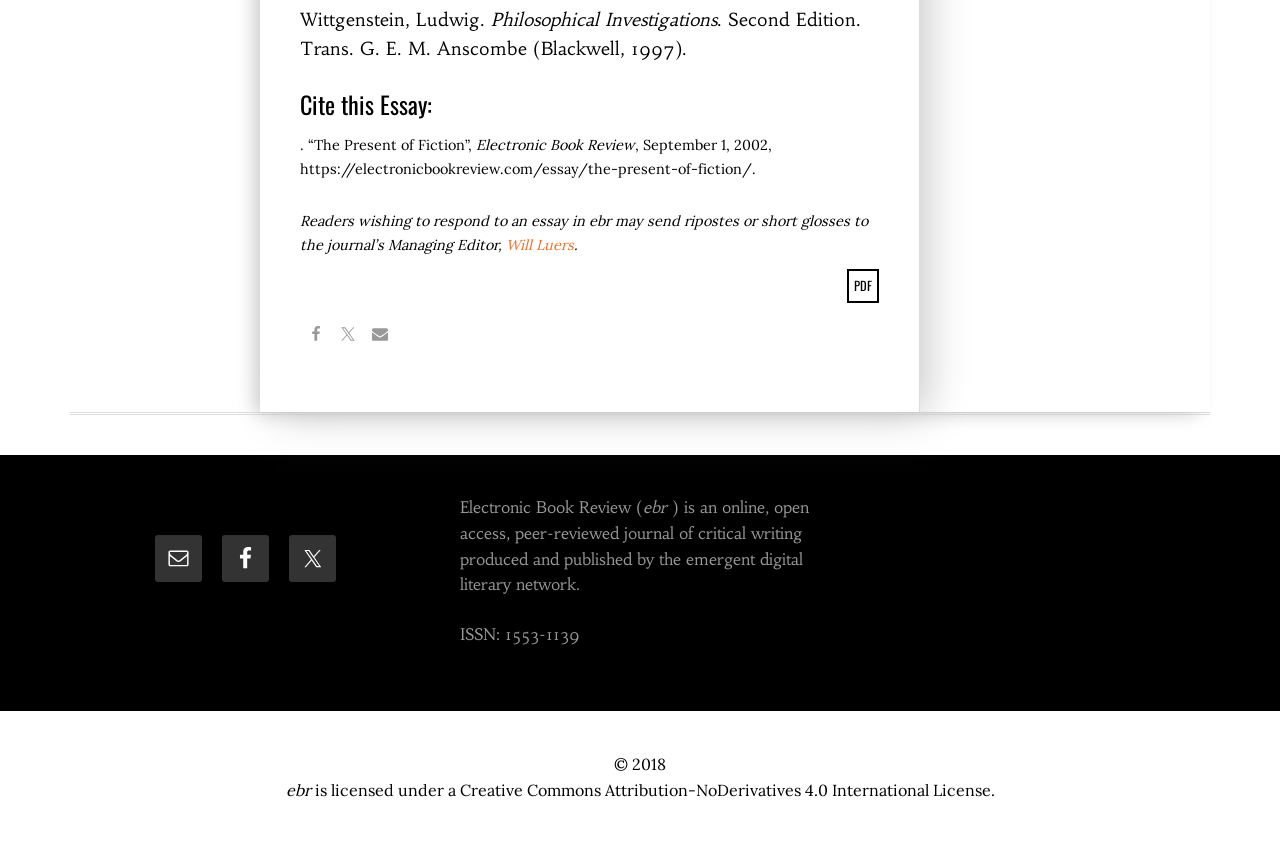Pinpoint the bounding box coordinates of the clickable area needed to execute the instruction: "Read about FJD". The coordinates should be specified as four float numbers between 0 and 1, i.e., [left, top, right, bottom].

None